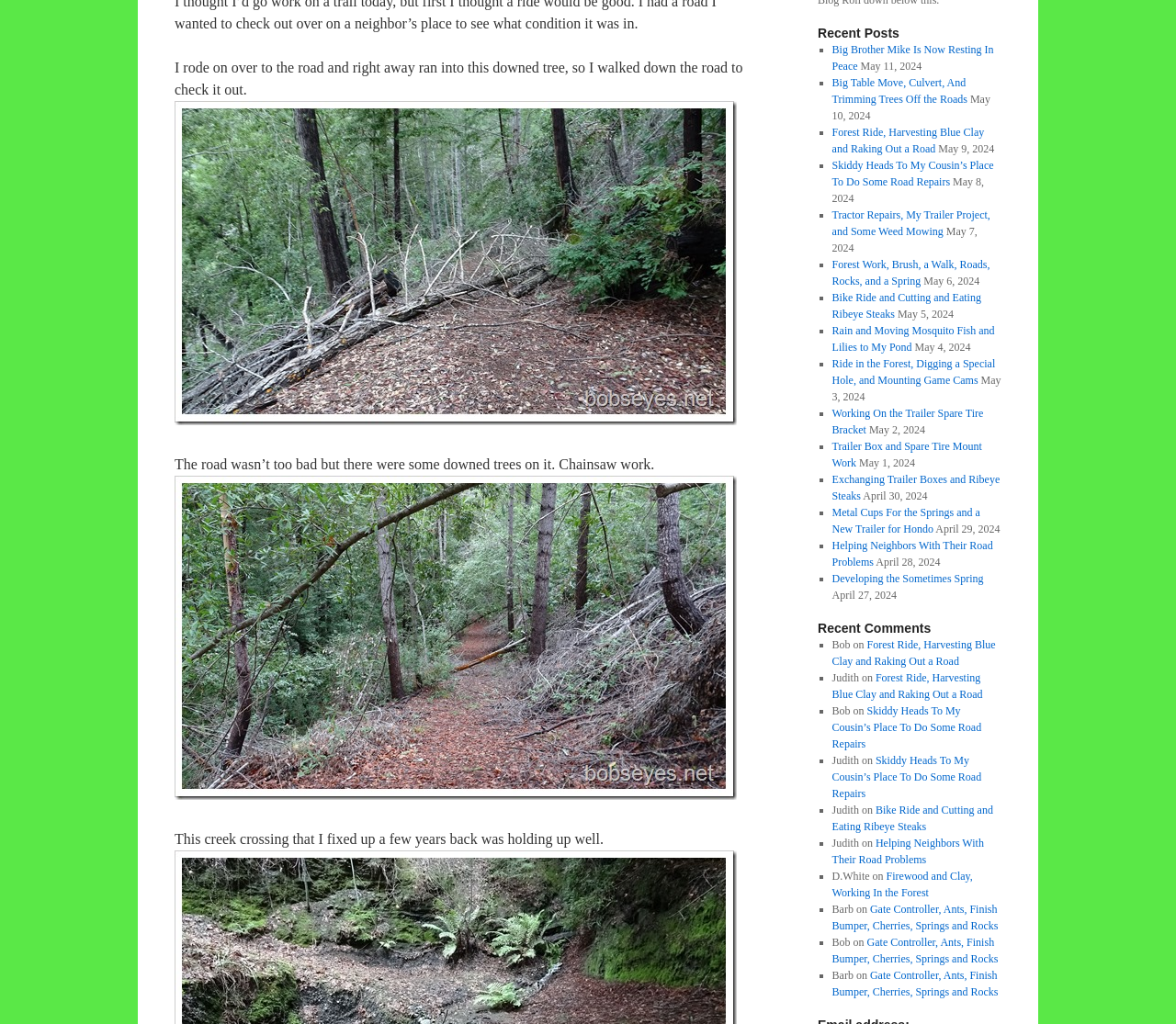Using the element description: "Developing the Sometimes Spring", determine the bounding box coordinates for the specified UI element. The coordinates should be four float numbers between 0 and 1, [left, top, right, bottom].

[0.707, 0.559, 0.836, 0.571]